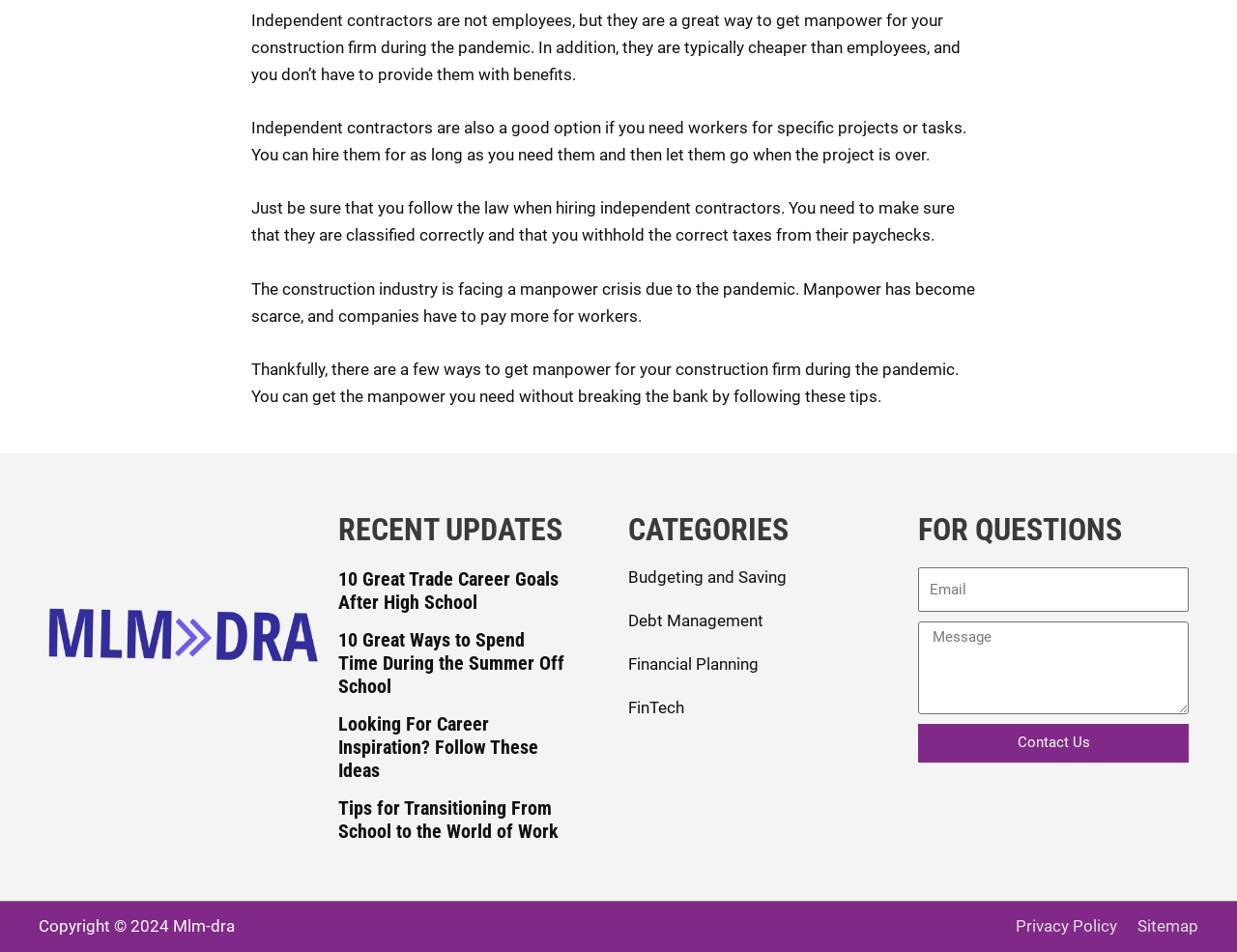Provide the bounding box coordinates of the HTML element this sentence describes: "parent_node: Email name="form_fields[email]" placeholder="Email"". The bounding box coordinates consist of four float numbers between 0 and 1, i.e., [left, top, right, bottom].

[0.742, 0.596, 0.961, 0.643]